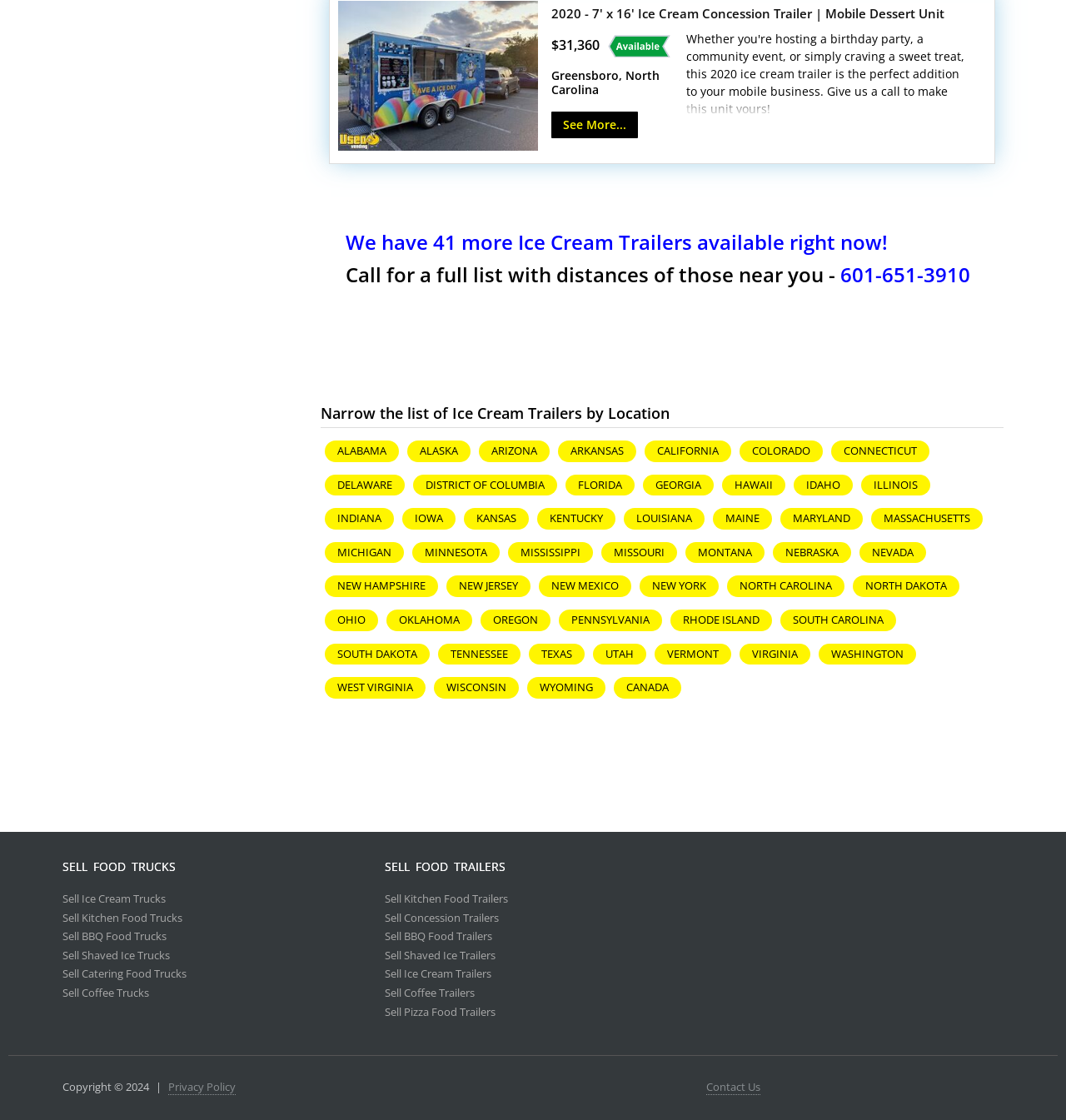Utilize the details in the image to thoroughly answer the following question: What can be done to get a full list of ice cream trailers near the user's location?

The phone number '601-651-3910' is mentioned as a contact to get a full list of ice cream trailers near the user's location, as stated in the StaticText element with ID 130 and the link element with ID 131.